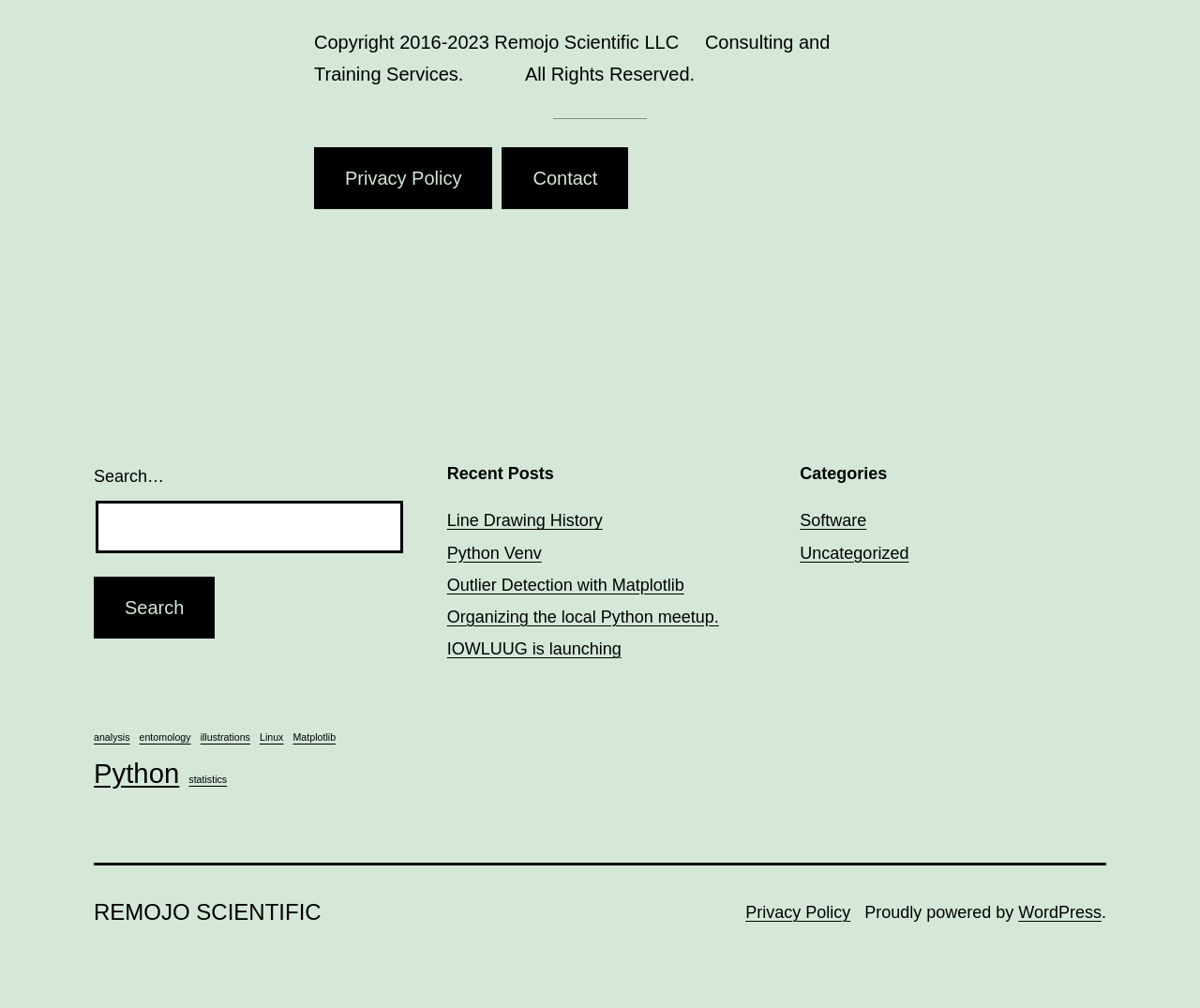Pinpoint the bounding box coordinates of the area that must be clicked to complete this instruction: "Read the privacy policy".

[0.262, 0.146, 0.411, 0.208]